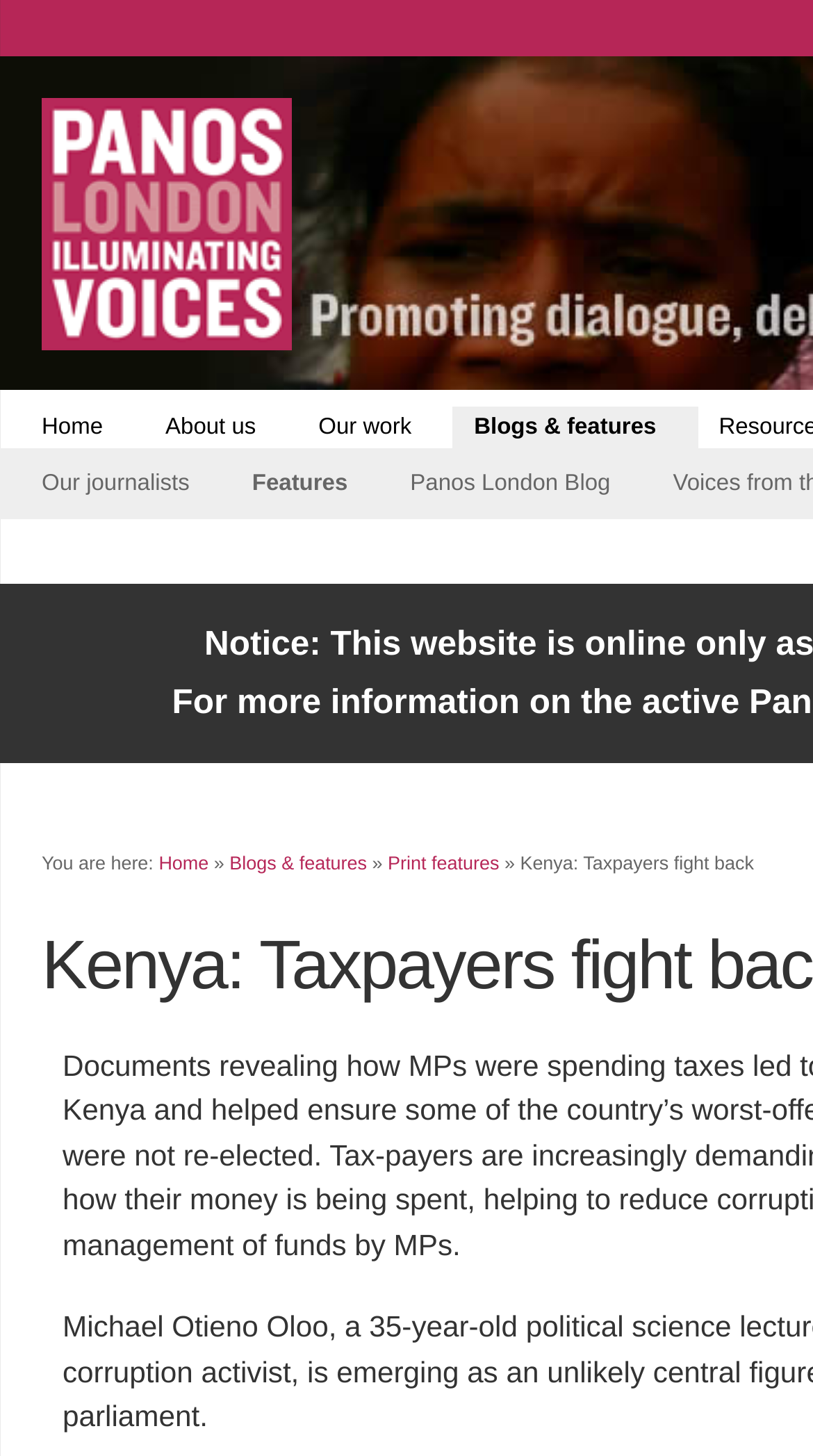Respond to the question below with a single word or phrase:
What is the first breadcrumb link?

Home